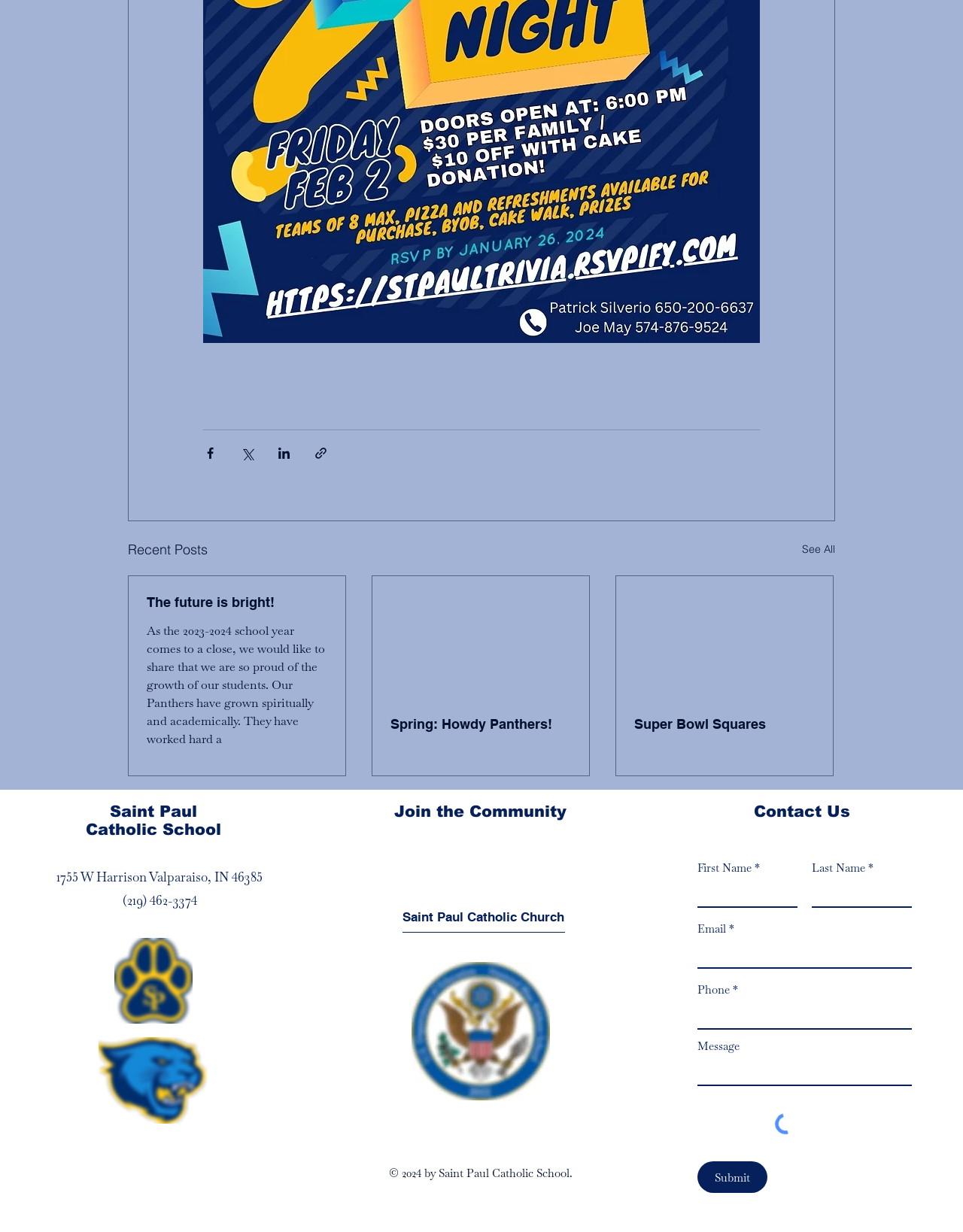Locate the bounding box coordinates of the area that needs to be clicked to fulfill the following instruction: "Read the recent post 'The future is bright!' ". The coordinates should be in the format of four float numbers between 0 and 1, namely [left, top, right, bottom].

[0.152, 0.483, 0.34, 0.495]